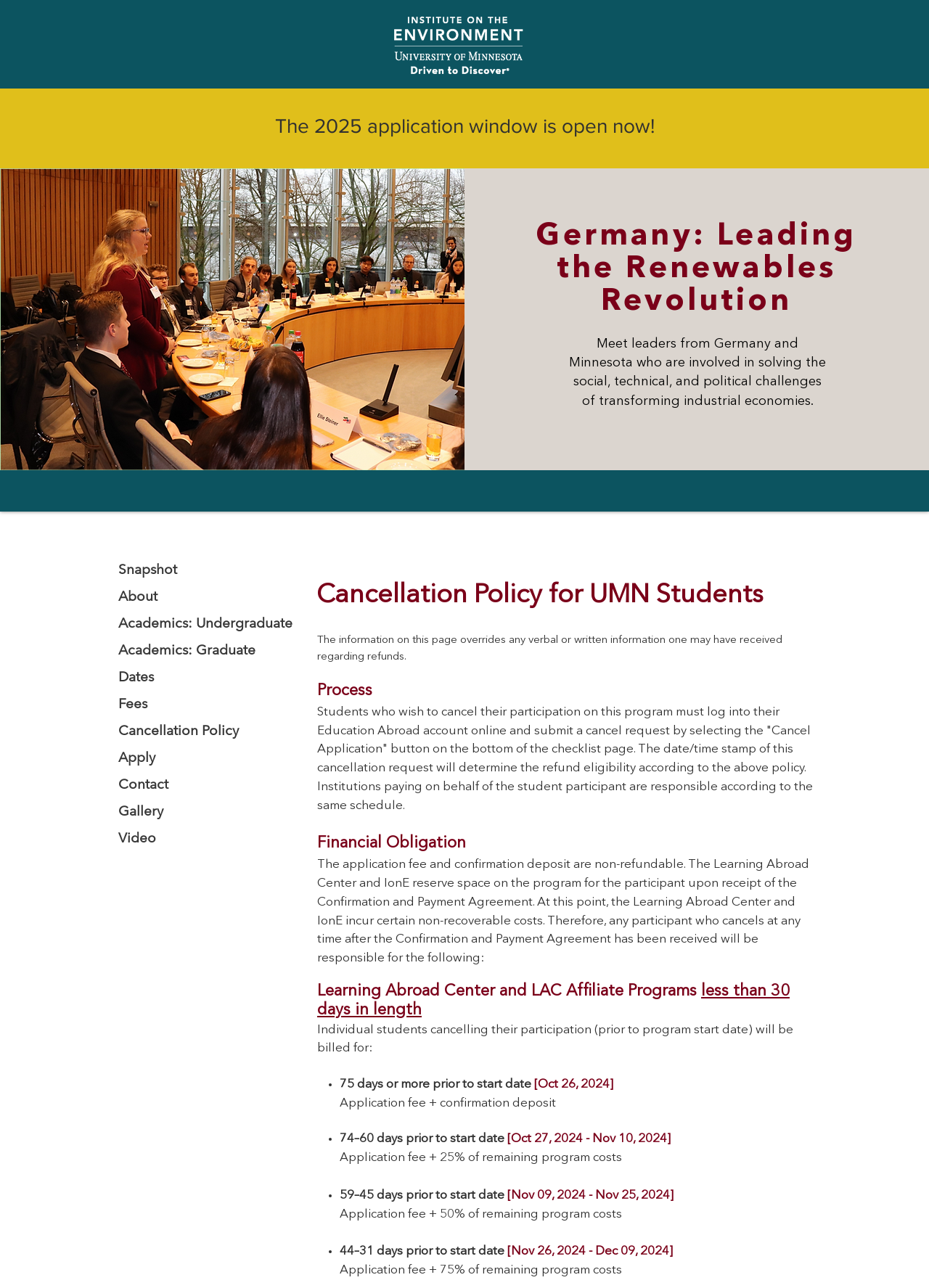Find the UI element described as: "Cancellation Policy" and predict its bounding box coordinates. Ensure the coordinates are four float numbers between 0 and 1, [left, top, right, bottom].

[0.117, 0.56, 0.327, 0.574]